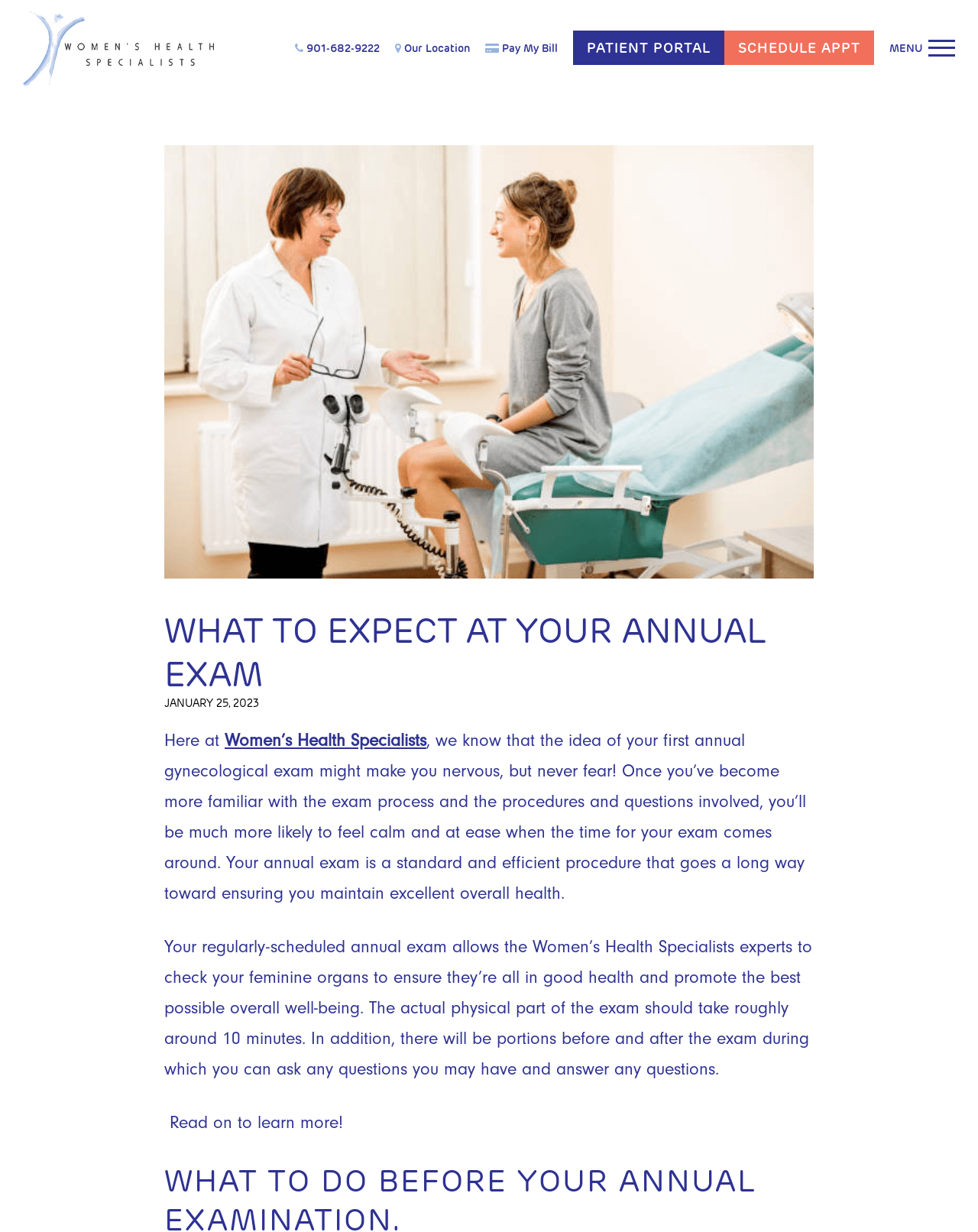Find the bounding box coordinates of the element to click in order to complete the given instruction: "Click the logo."

[0.023, 0.008, 0.219, 0.07]